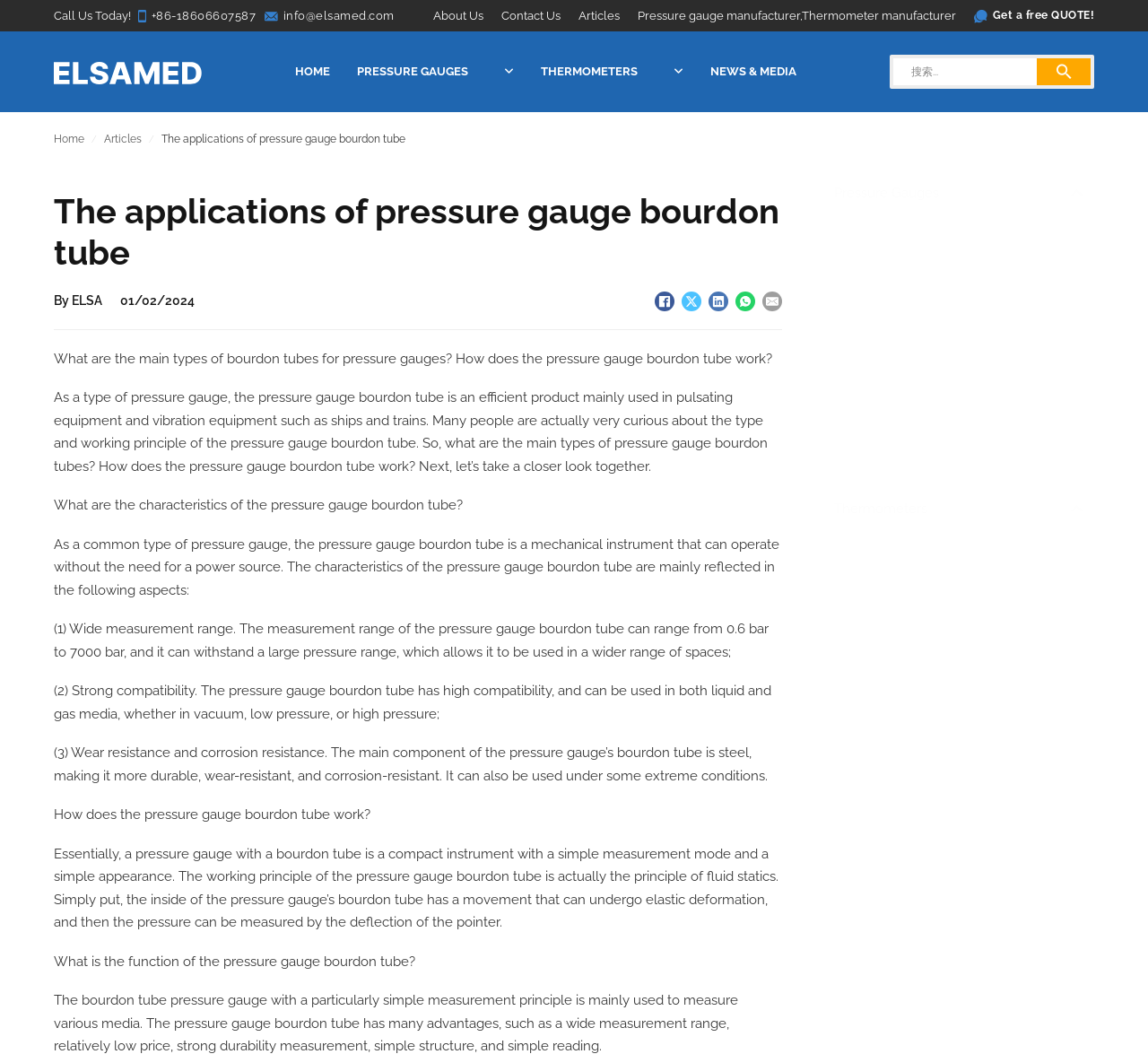Provide a thorough description of the webpage's content and layout.

This webpage is about the applications of pressure gauge bourdon tubes, specifically discussing their types, working principles, and characteristics. At the top of the page, there is a navigation menu with links to "Home", "Pressure Gauges", "Thermometers", "News & Media", and a search bar. Below the navigation menu, there is a section with contact information, including a phone number, email address, and links to social media platforms.

The main content of the page is divided into sections, each with a heading and descriptive text. The first section introduces the topic of pressure gauge bourdon tubes, explaining that they are efficient products used in pulsating equipment and vibration equipment. The second section discusses the characteristics of pressure gauge bourdon tubes, highlighting their wide measurement range, strong compatibility, wear resistance, and corrosion resistance.

The third section explains how pressure gauge bourdon tubes work, describing the principle of fluid statics and the measurement mode. The fourth section discusses the function of pressure gauge bourdon tubes. Throughout the main content, there are links to related topics, such as "Pressure Gauges" and "Thermometers", which are listed in a sidebar on the right side of the page.

At the bottom of the page, there are more links to specific types of pressure gauges and thermometers, including "Low Pressure Gauges", "Process Gauges", and "Bimetal Thermometers". Overall, the webpage provides detailed information about pressure gauge bourdon tubes, their characteristics, and their applications.